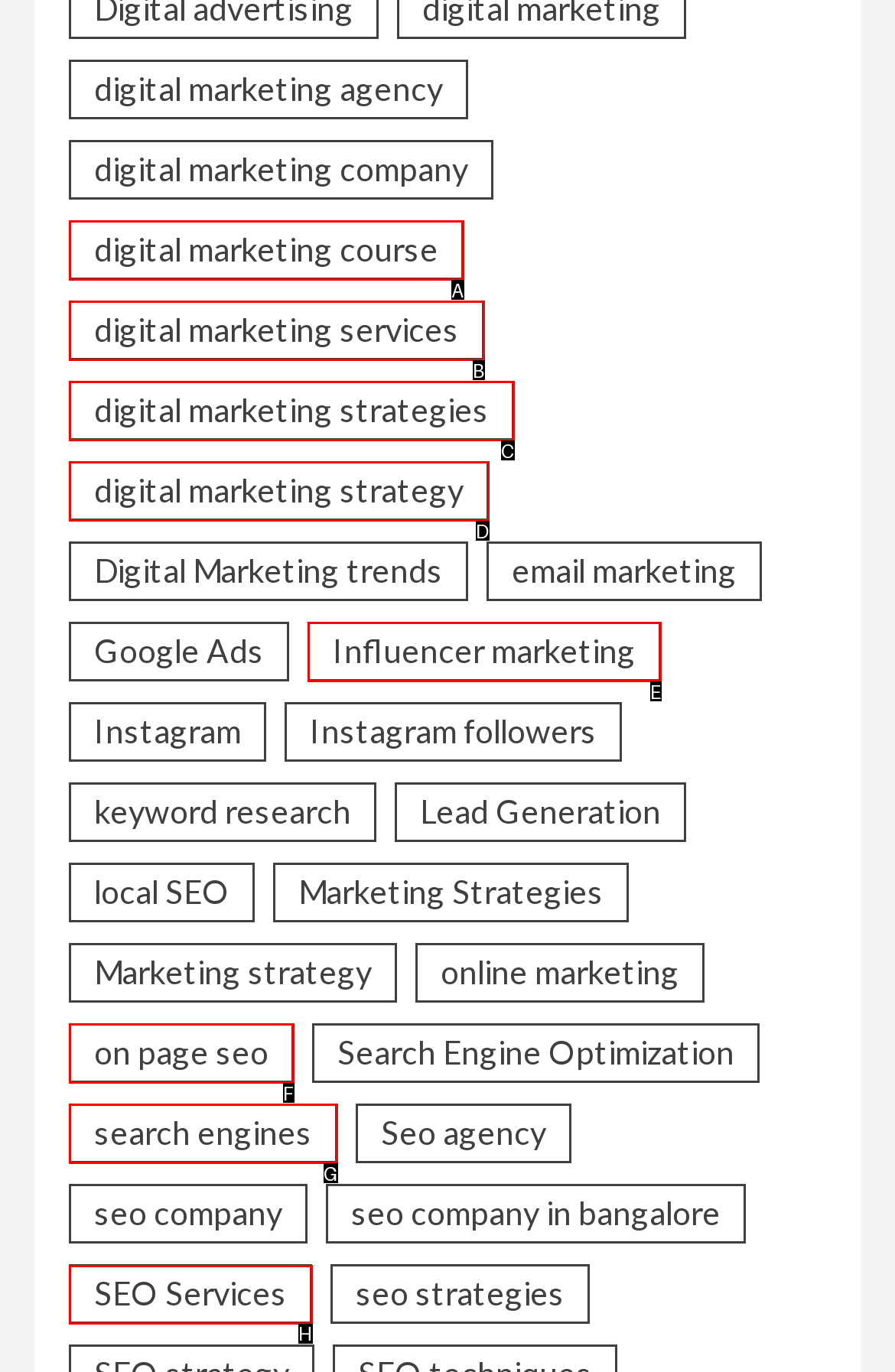Determine which HTML element to click for this task: Discover SEO Services Provide the letter of the selected choice.

H